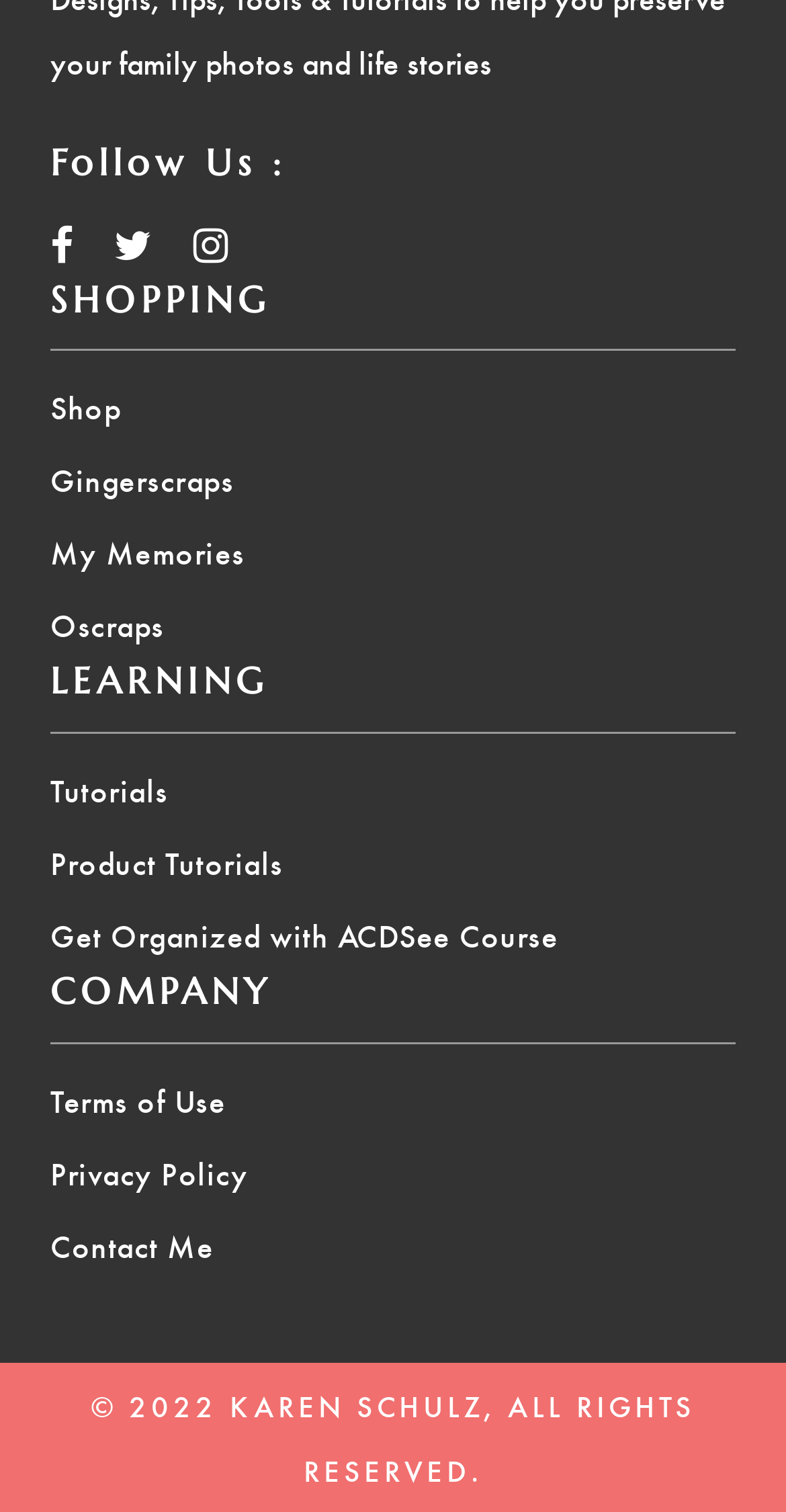Please find the bounding box coordinates of the element that needs to be clicked to perform the following instruction: "Follow us on Facebook". The bounding box coordinates should be four float numbers between 0 and 1, represented as [left, top, right, bottom].

[0.064, 0.149, 0.094, 0.176]